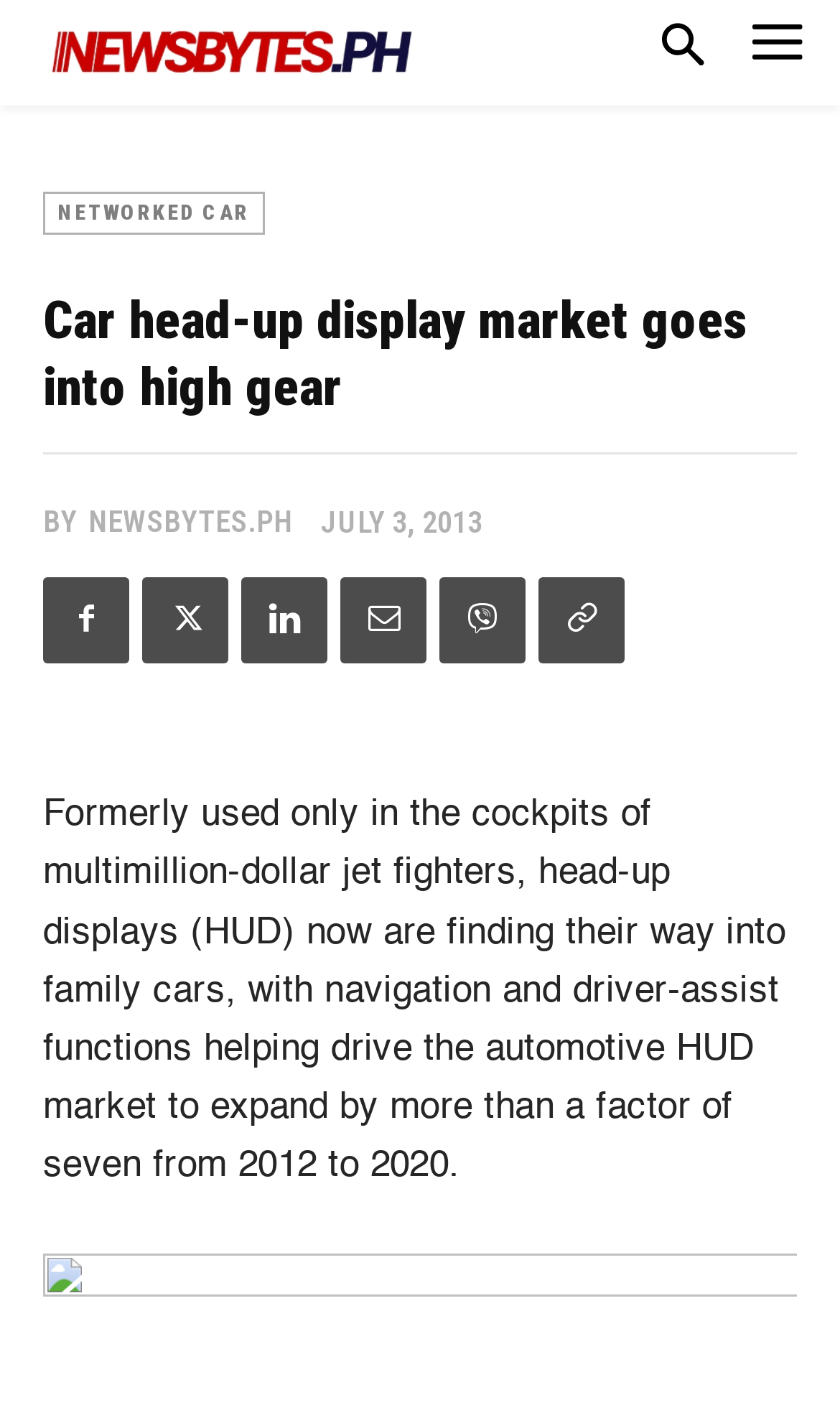What is the main function of head-up displays in cars?
Your answer should be a single word or phrase derived from the screenshot.

Navigation and driver-assist